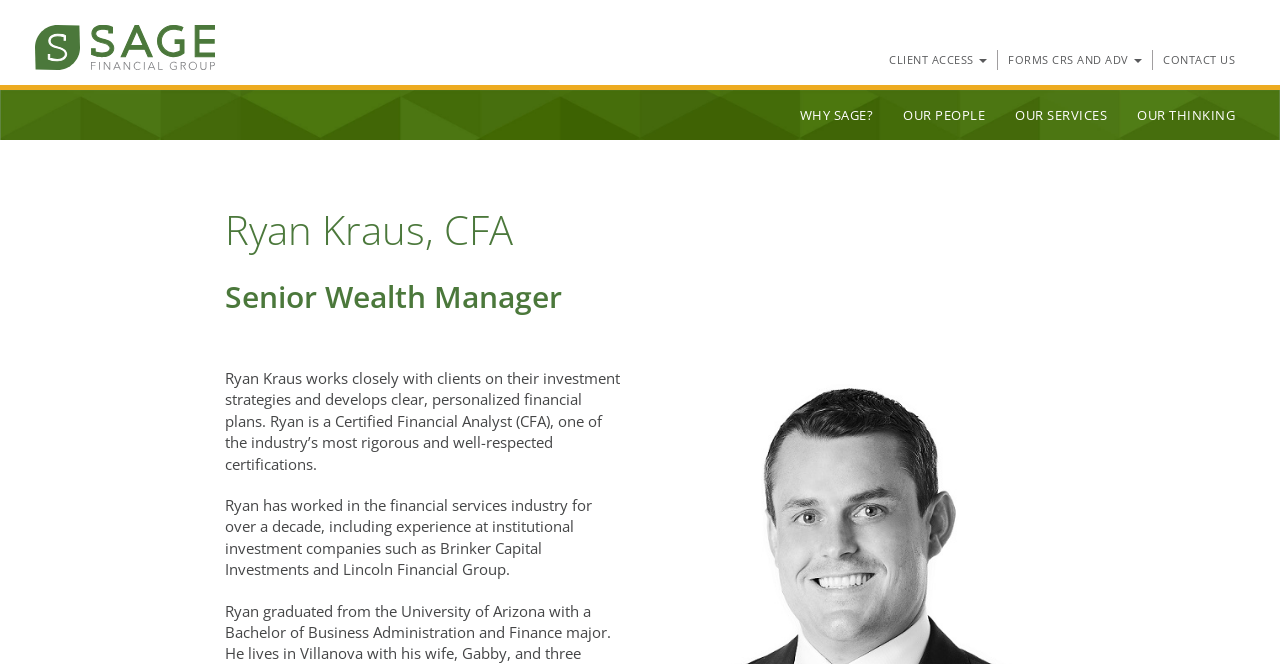Based on the image, give a detailed response to the question: What is Ryan Kraus's profession?

Based on the webpage, Ryan Kraus is introduced as a Senior Wealth Manager at Sage Financial Group, which is indicated by the heading 'Senior Wealth Manager' below his name.